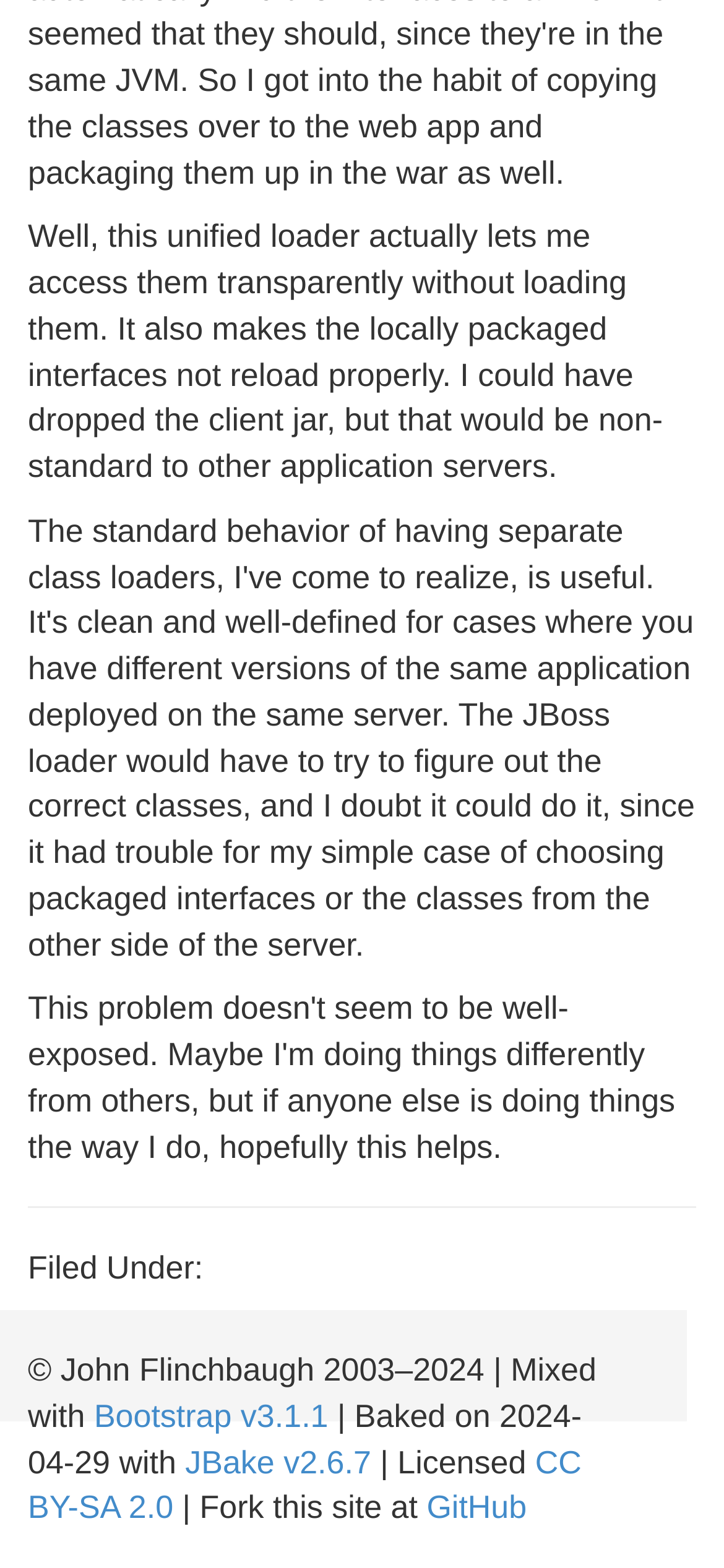Provide a one-word or short-phrase response to the question:
What is the version of Bootstrap used?

v3.1.1